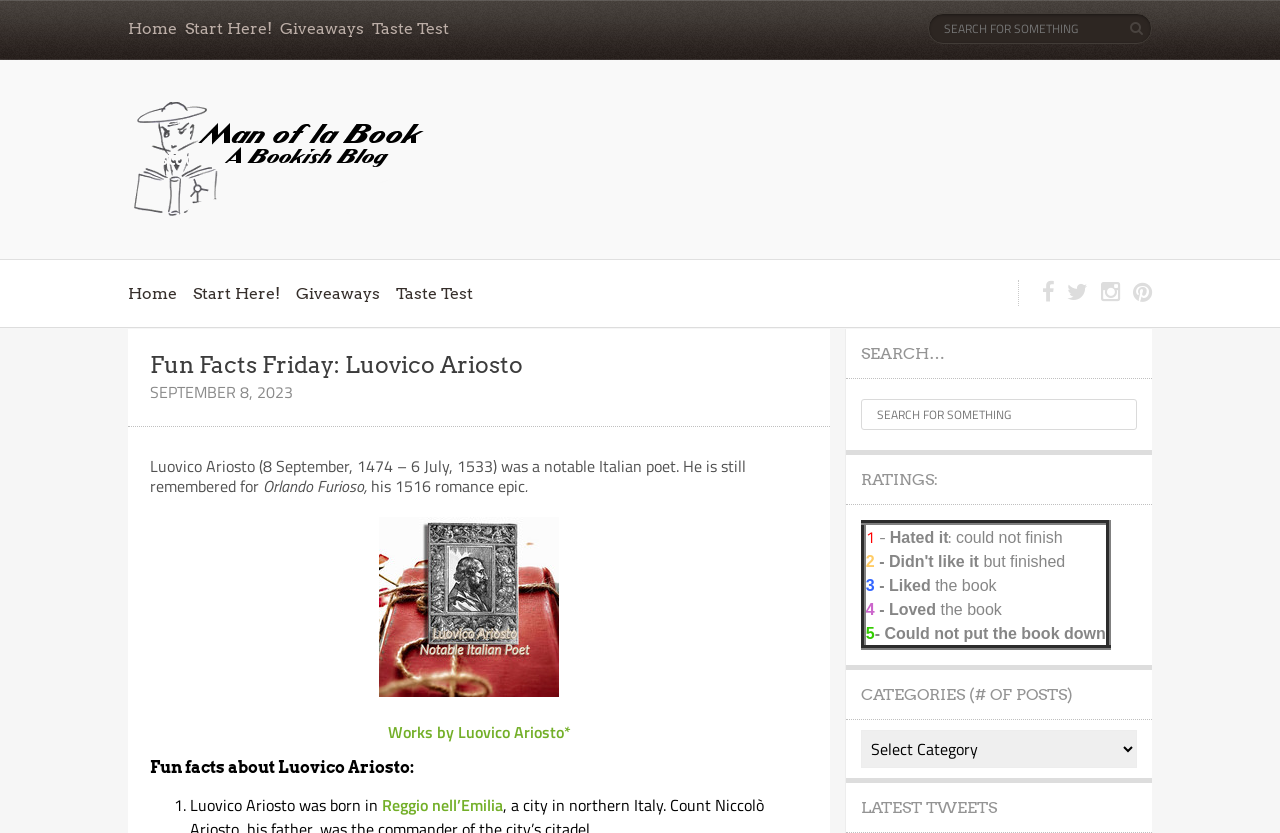Describe all the key features and sections of the webpage thoroughly.

This webpage is about Luovico Ariosto, an Italian poet, and is part of a bookish blog called "Man of La Book". At the top left corner, there are five links: "Home", "Start Here!", "Giveaways", and "Taste Test", followed by a search bar with a textbox. Below the search bar, there is a link to the blog's homepage with an accompanying image.

The main content of the webpage is divided into sections. The first section has a heading "Fun Facts Friday: Luovico Ariosto" and provides a brief biography of the poet, including his birth and death dates, and a description of his notable work, "Orlando Furioso". Below this section, there is a link to "Works by Luovico Ariosto".

The next section is titled "Fun facts about Luovico Ariosto:" and lists several facts about the poet, including his birthplace, Reggio nell'Emilia. To the right of this section, there is a search bar with a textbox, followed by a section titled "RATINGS:" with a table containing rating options.

Below these sections, there is a section titled "CATEGORIES (# OF POSTS)" with a combobox and a heading "LATEST TWEETS" at the bottom of the page. Throughout the webpage, there are several social media links and icons, including Facebook, Twitter, and Instagram.